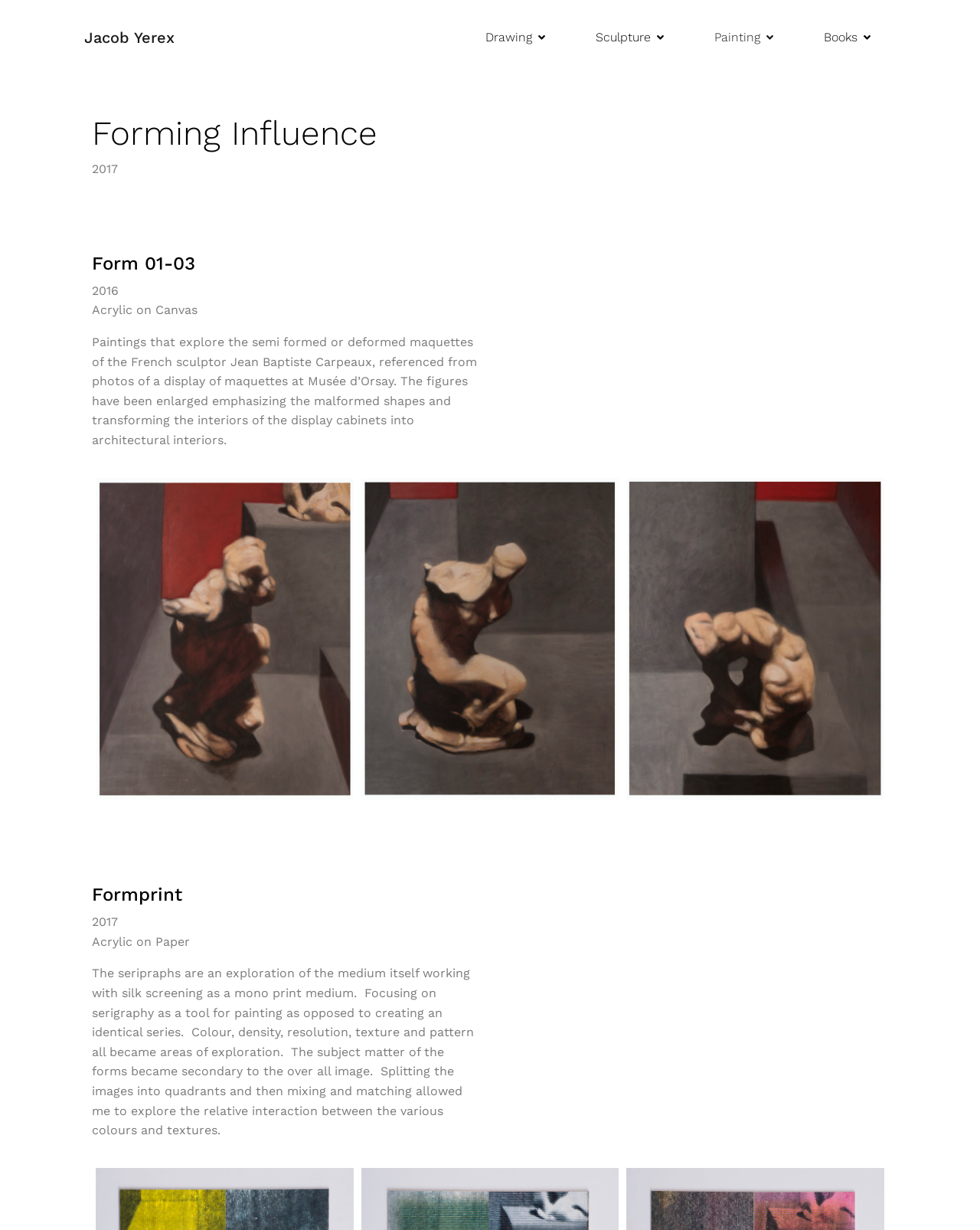Locate the coordinates of the bounding box for the clickable region that fulfills this instruction: "View Form 01".

[0.098, 0.388, 0.361, 0.65]